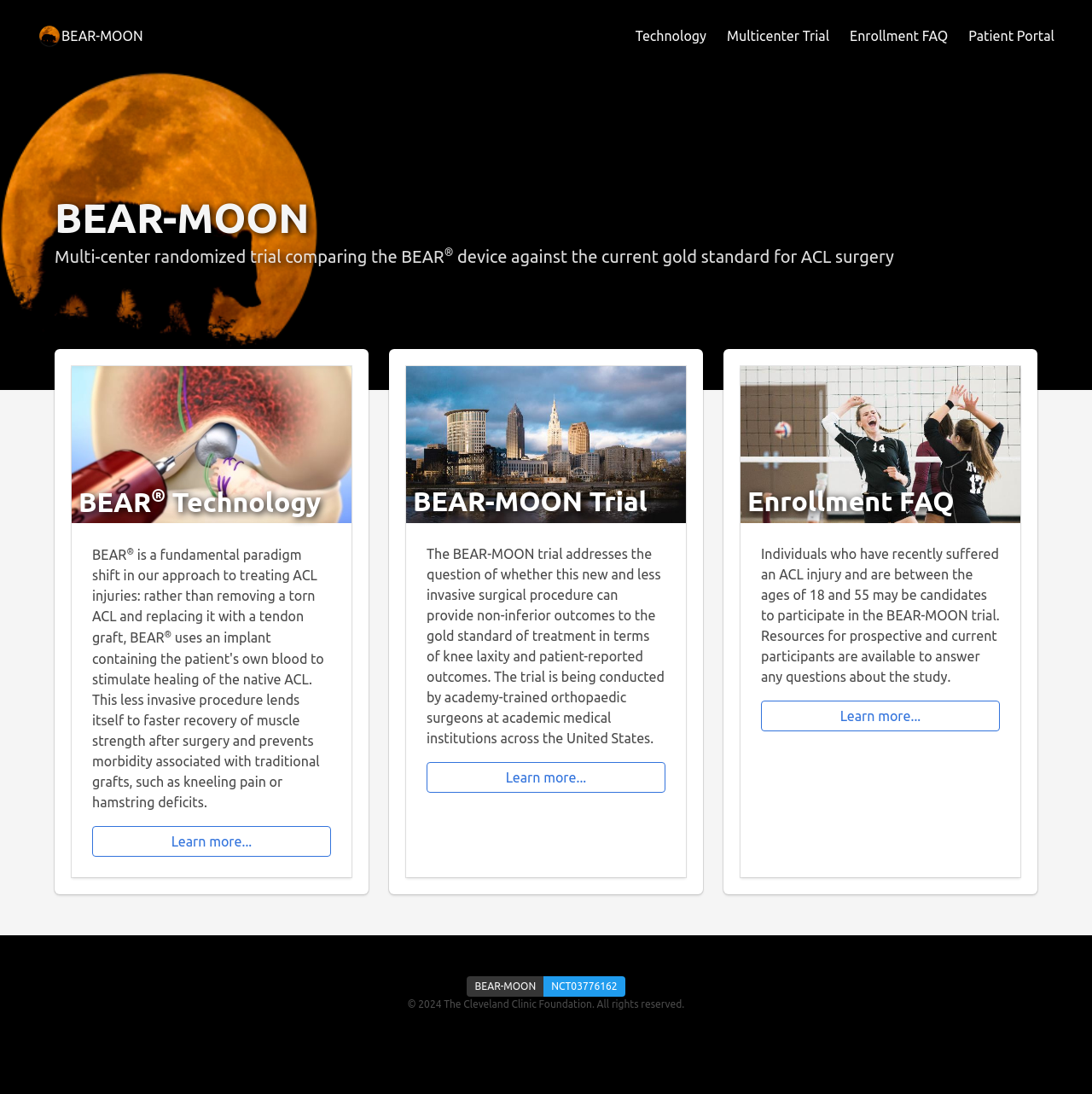Can you show the bounding box coordinates of the region to click on to complete the task described in the instruction: "Get Enrollment FAQ"?

[0.678, 0.334, 0.934, 0.478]